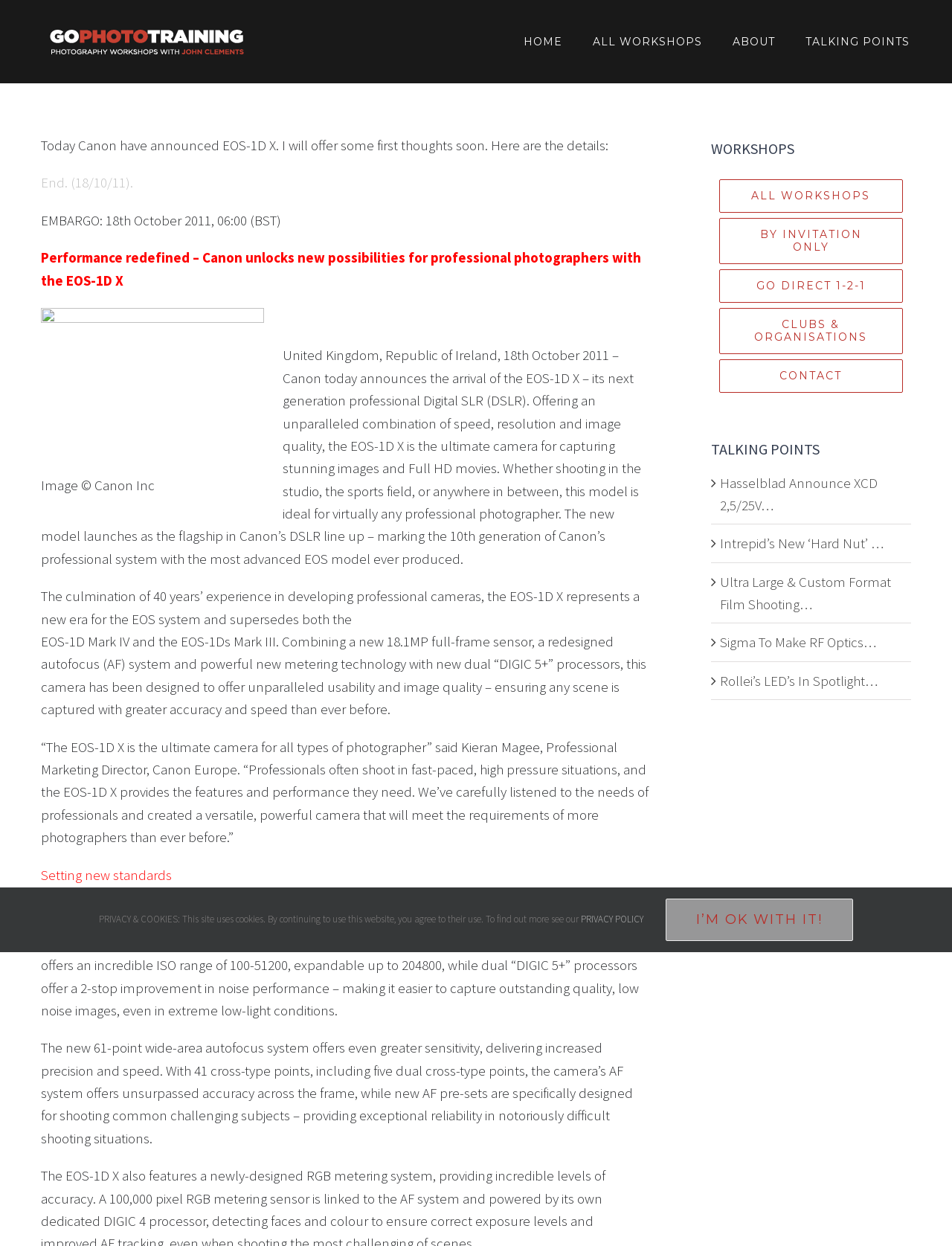From the element description: "GO DIRECT 1-2-1", extract the bounding box coordinates of the UI element. The coordinates should be expressed as four float numbers between 0 and 1, in the order [left, top, right, bottom].

[0.755, 0.216, 0.949, 0.243]